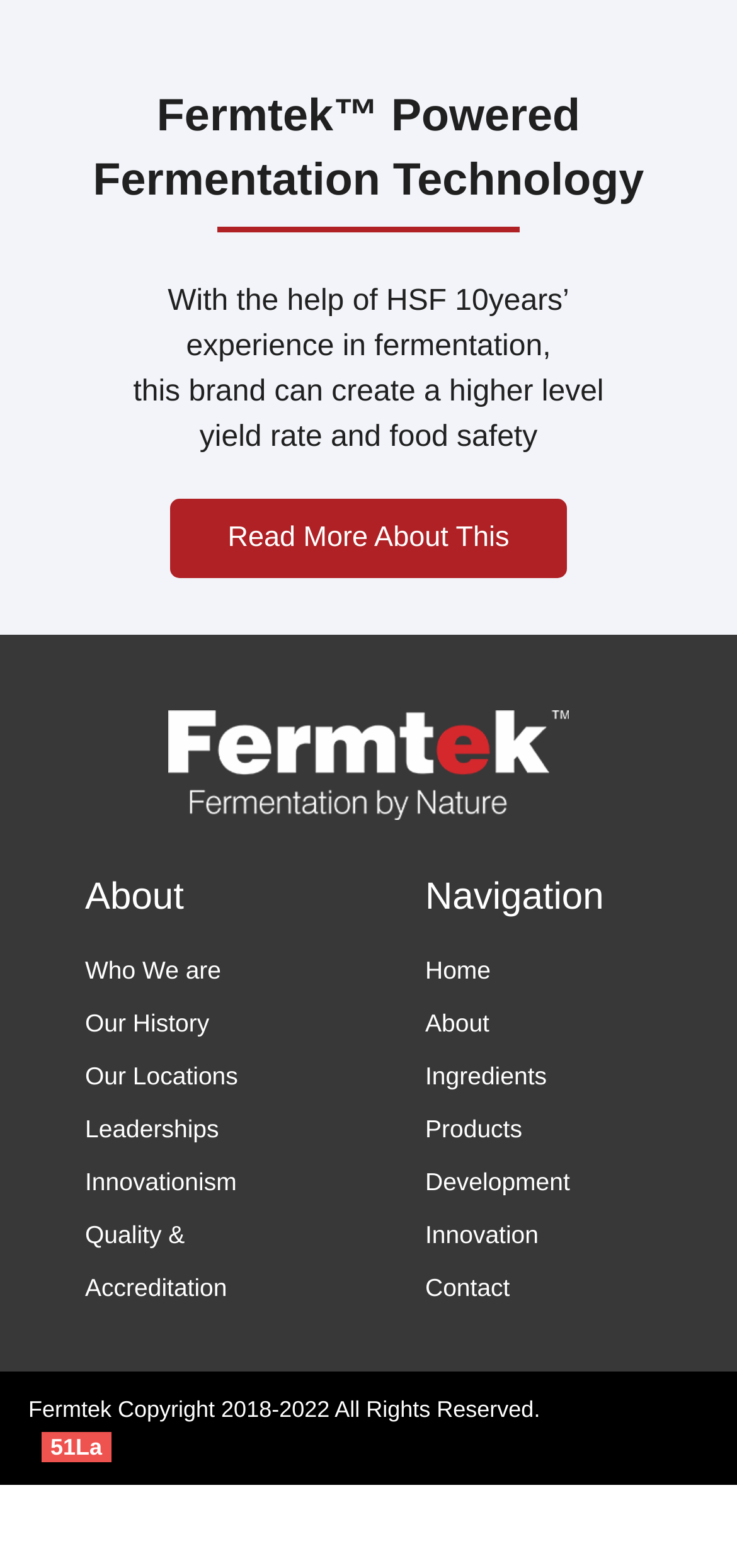Using the details in the image, give a detailed response to the question below:
What is the purpose of HSF mentioned on the webpage?

The purpose of HSF mentioned on the webpage is for confidentiality and cooperation, as stated in the text 'sign agreements with HSF on confidentiality and cooperation'.